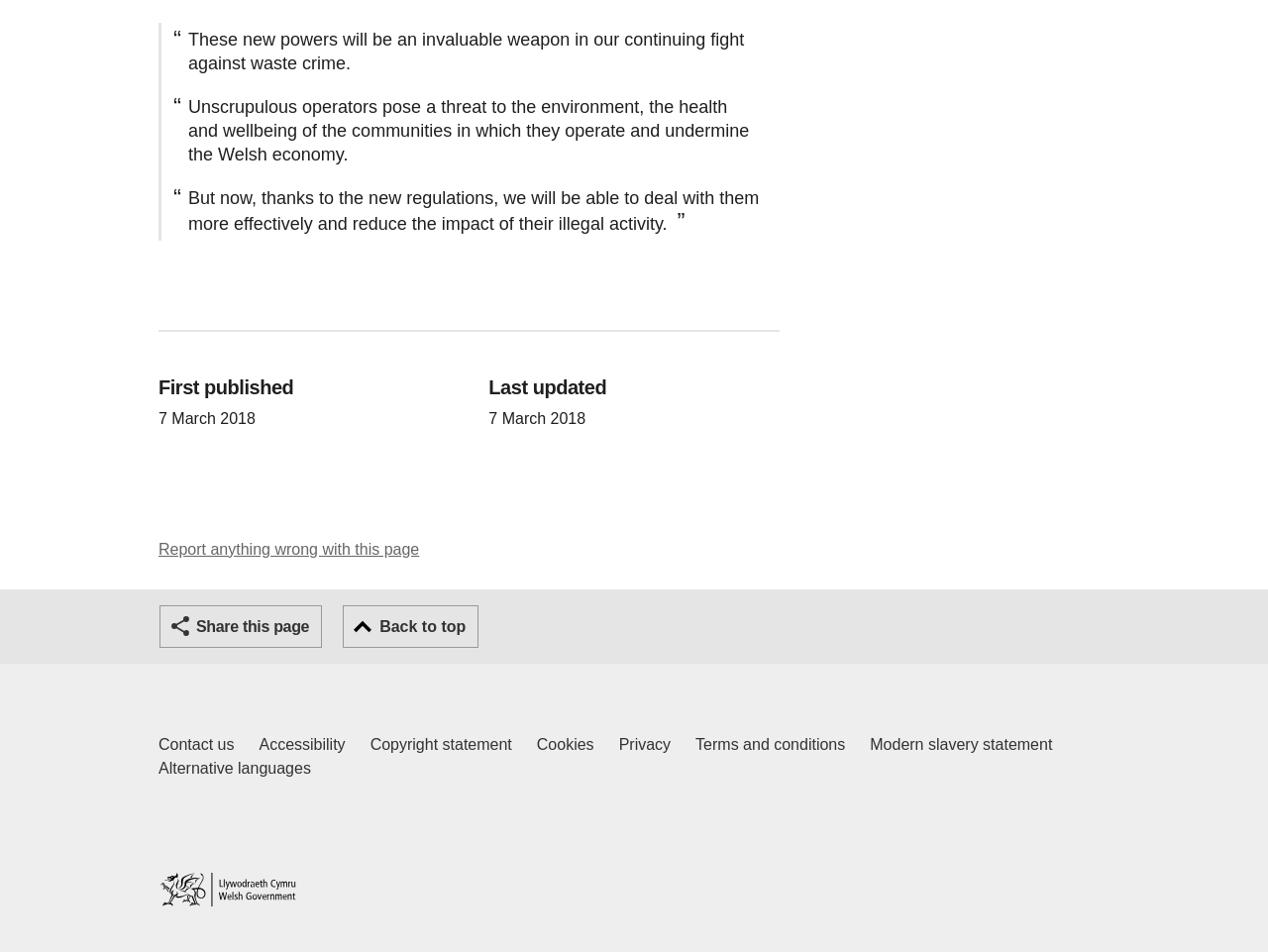Pinpoint the bounding box coordinates of the clickable element to carry out the following instruction: "Go back to top."

[0.27, 0.636, 0.378, 0.681]